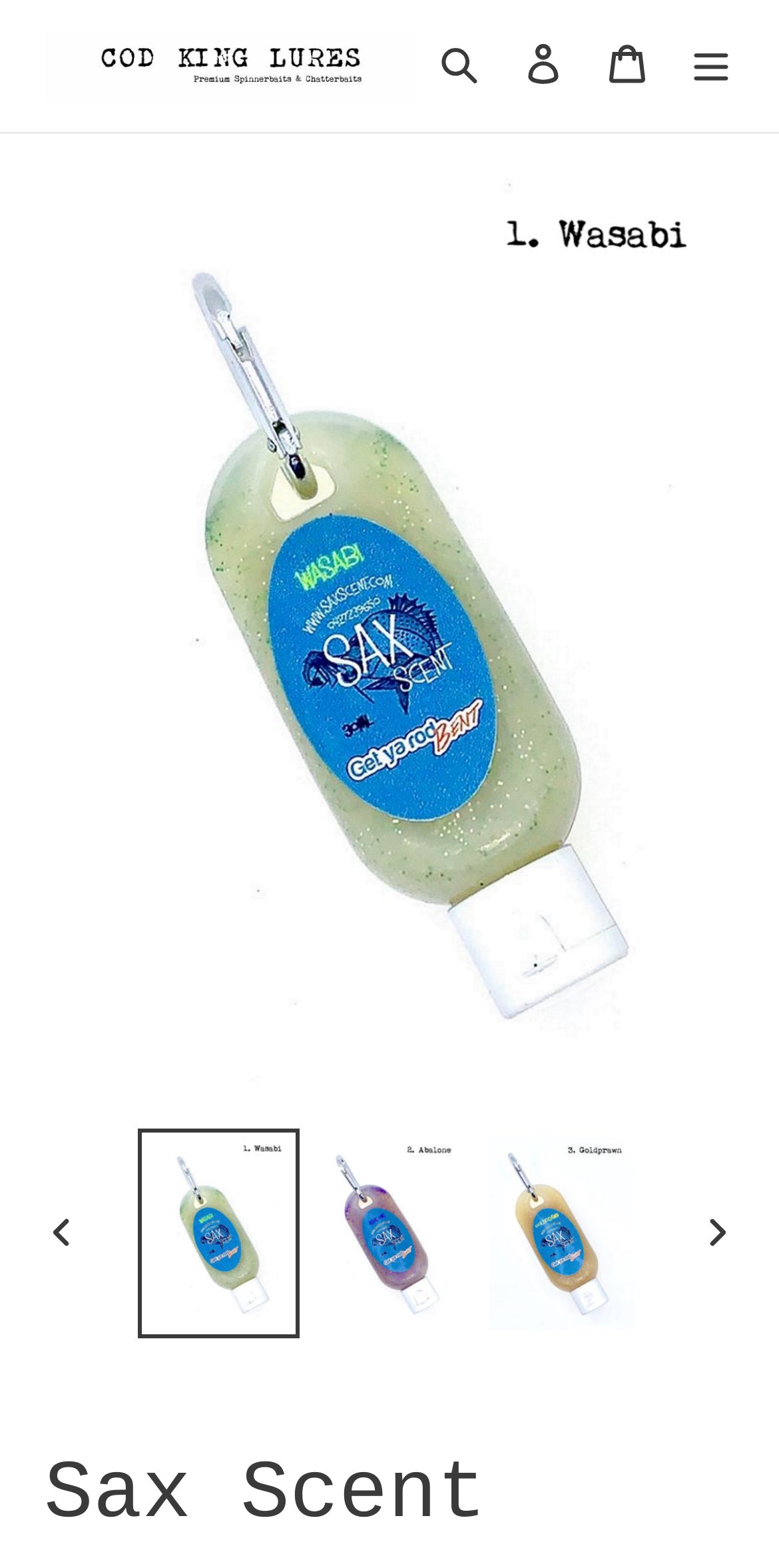How many image options are available for the product?
Refer to the image and offer an in-depth and detailed answer to the question.

There are three options available for the product image, which can be determined by looking at the three 'option' elements with the text 'Load image into Gallery viewer, Sax Scent' located at [0.171, 0.713, 0.392, 0.86], [0.392, 0.713, 0.612, 0.86], and [0.612, 0.713, 0.833, 0.86]. Each of these options corresponds to a different image of the product.